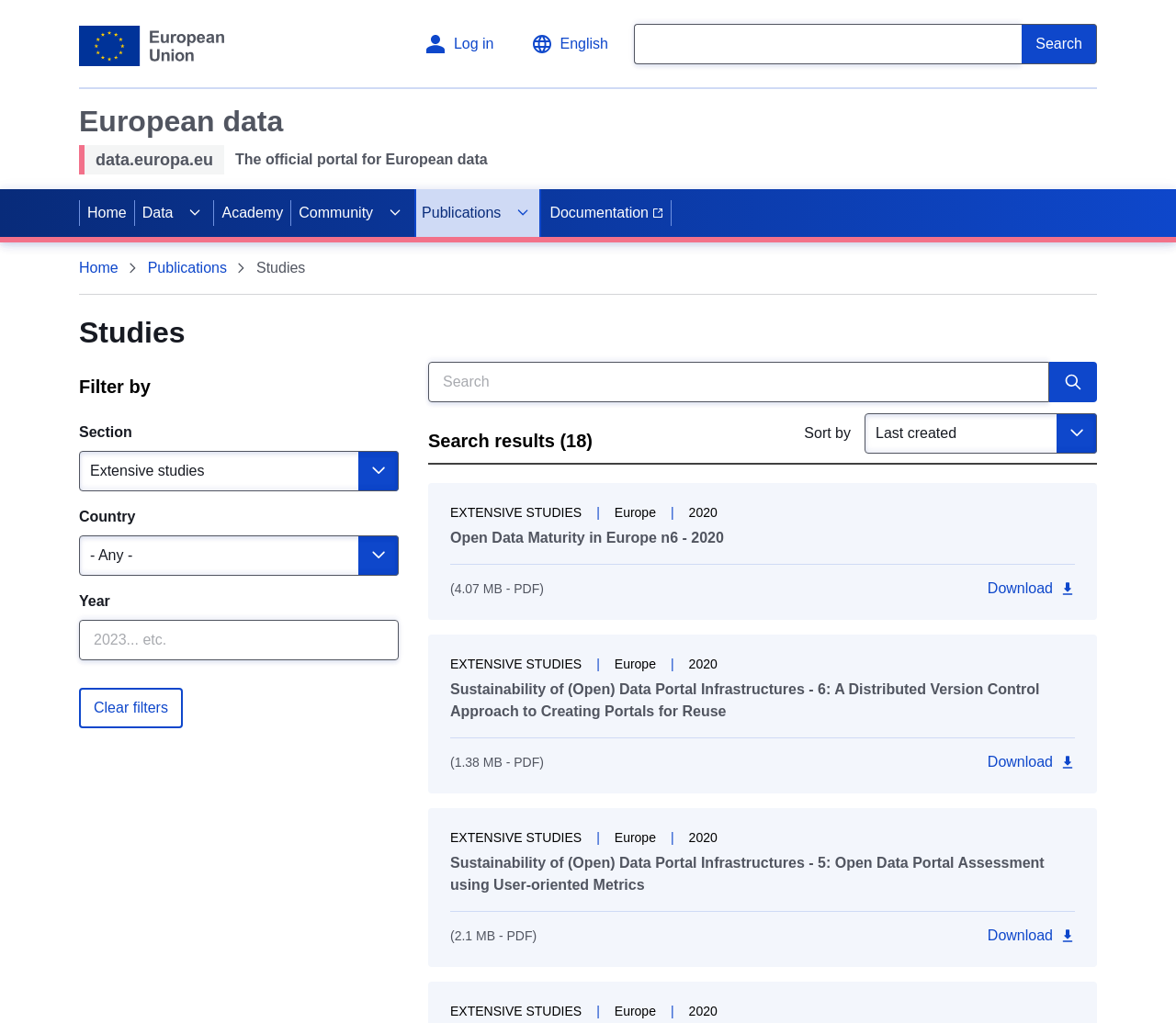Specify the bounding box coordinates of the area to click in order to execute this command: 'Learn more about Deck Framing in Maplewood MN'. The coordinates should consist of four float numbers ranging from 0 to 1, and should be formatted as [left, top, right, bottom].

None